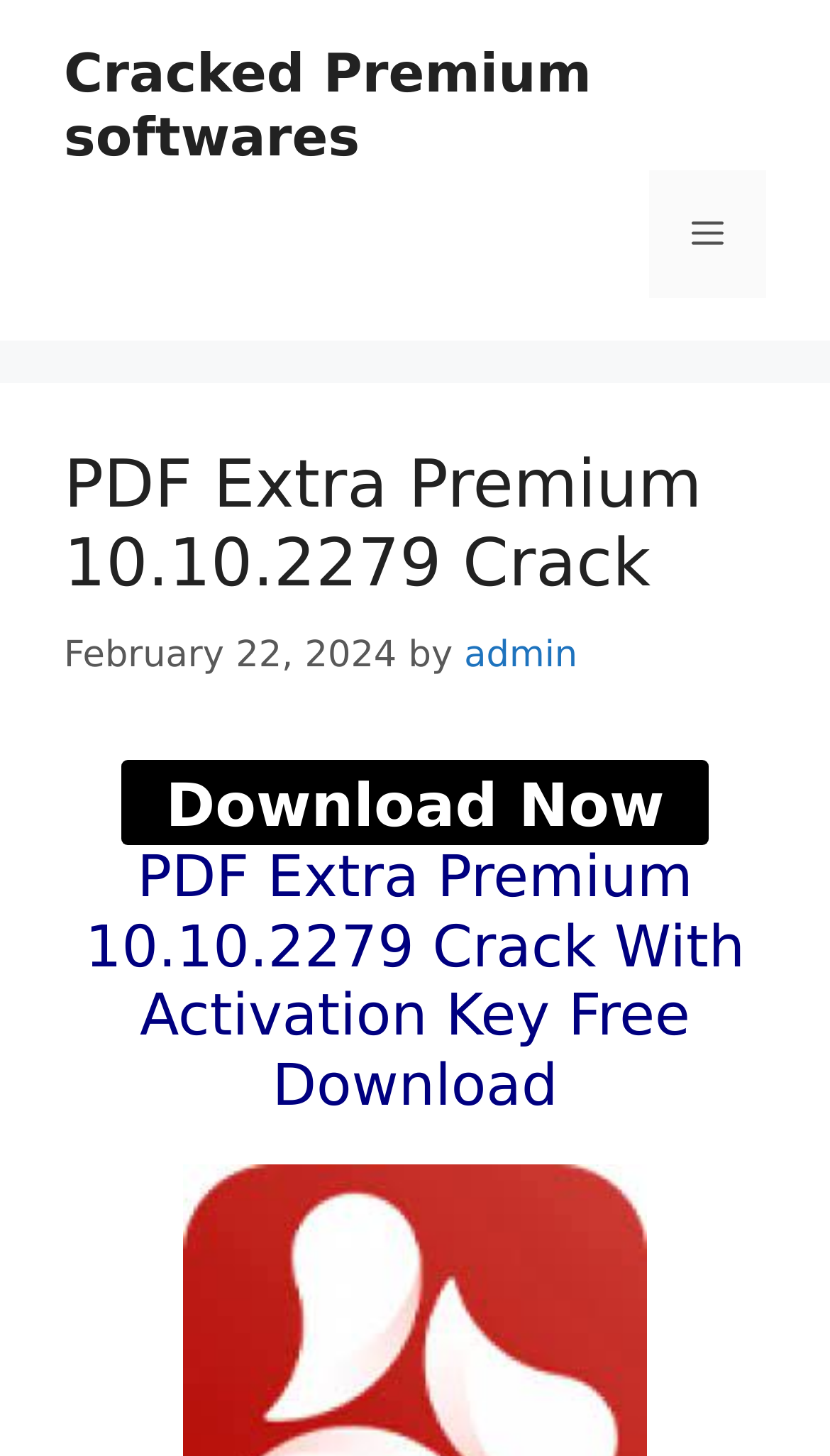Given the element description Cracked Premium softwares, identify the bounding box coordinates for the UI element on the webpage screenshot. The format should be (top-left x, top-left y, bottom-right x, bottom-right y), with values between 0 and 1.

[0.077, 0.029, 0.713, 0.115]